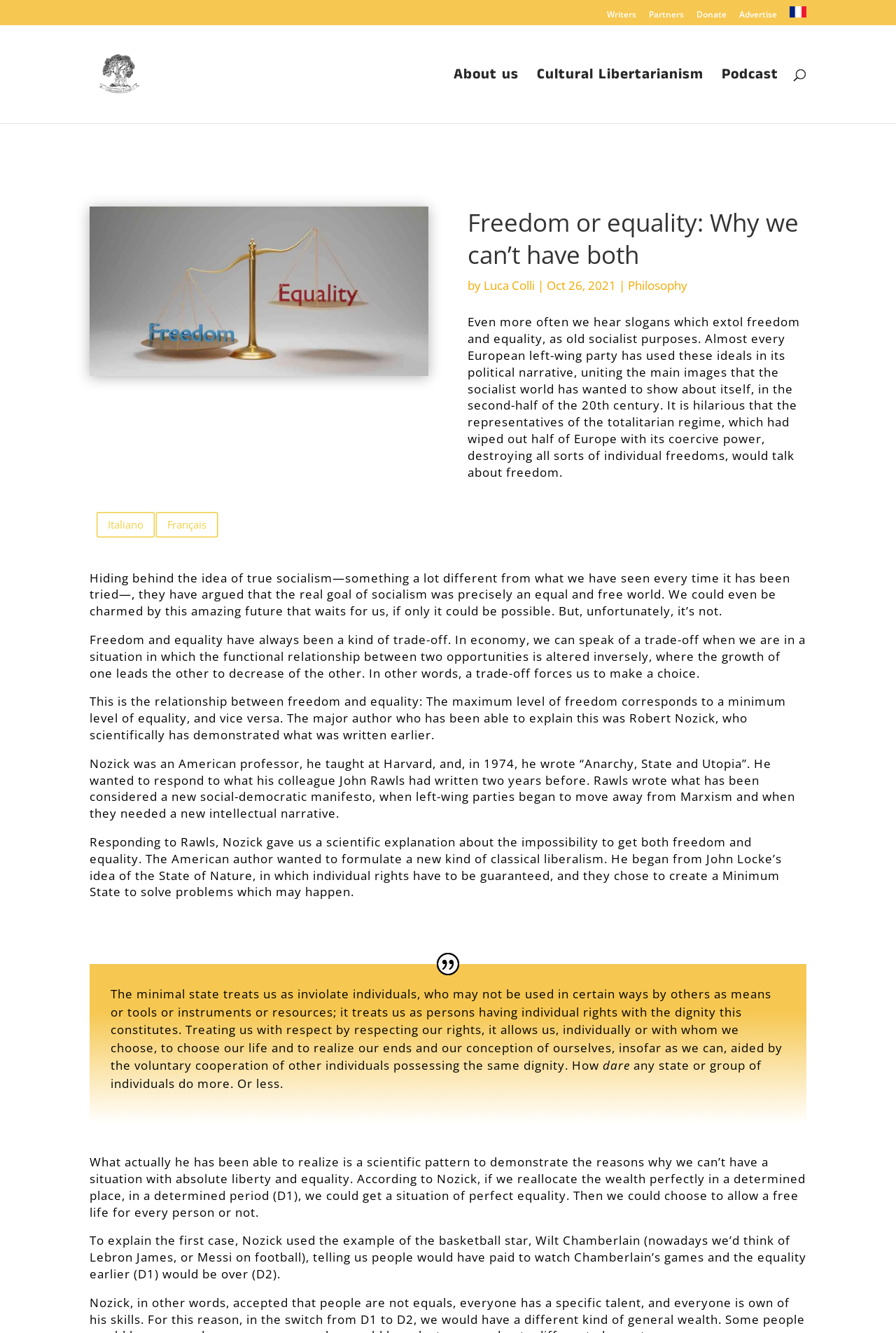Please look at the image and answer the question with a detailed explanation: What is the name of the website?

I determined the answer by looking at the link with the text 'Libertarian Europe' at the top left of the webpage, which is likely the website's logo or title.